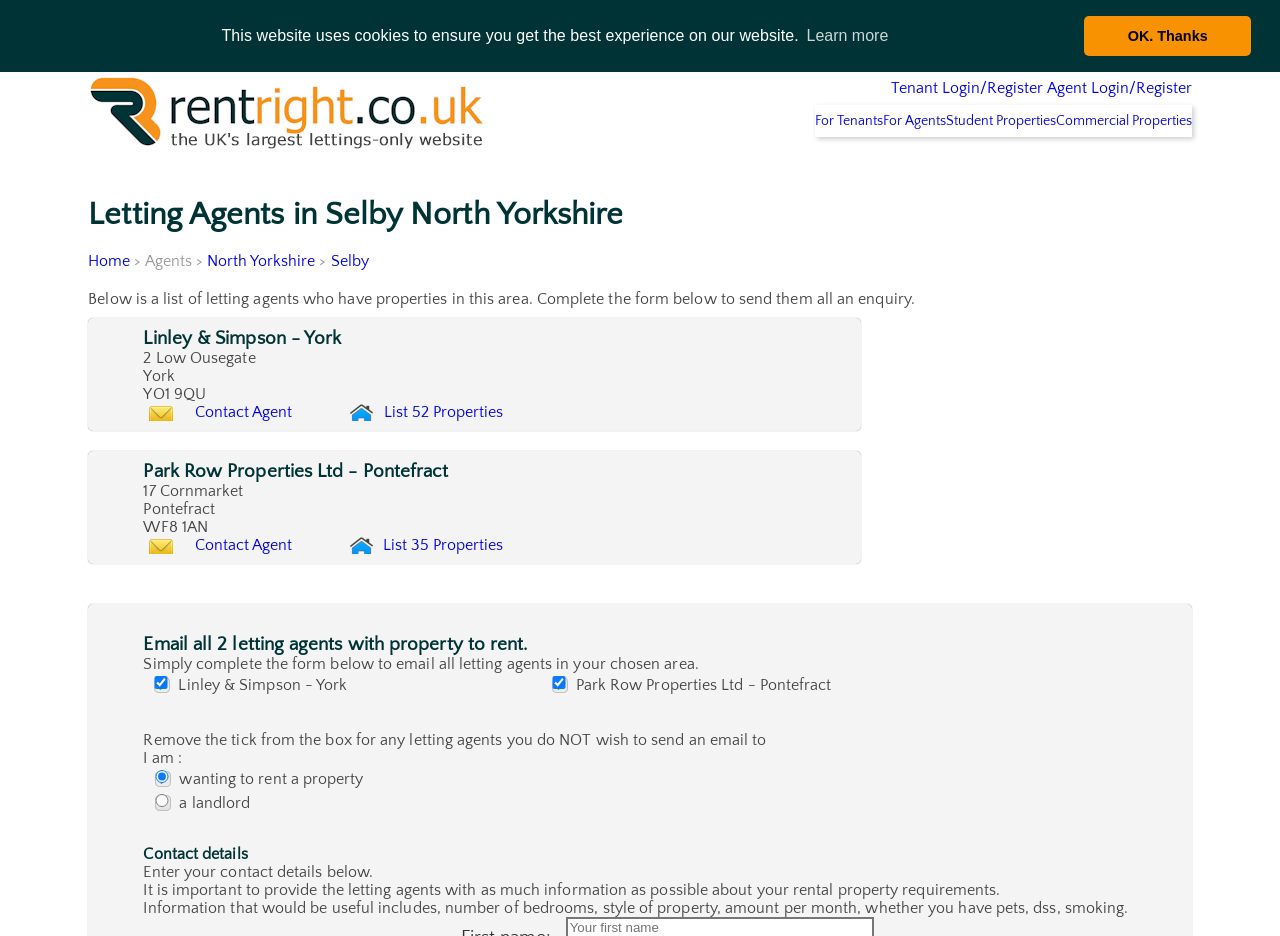Identify the bounding box coordinates of the area you need to click to perform the following instruction: "Click the 'Tenant Login/Register' link".

[0.601, 0.084, 0.765, 0.128]